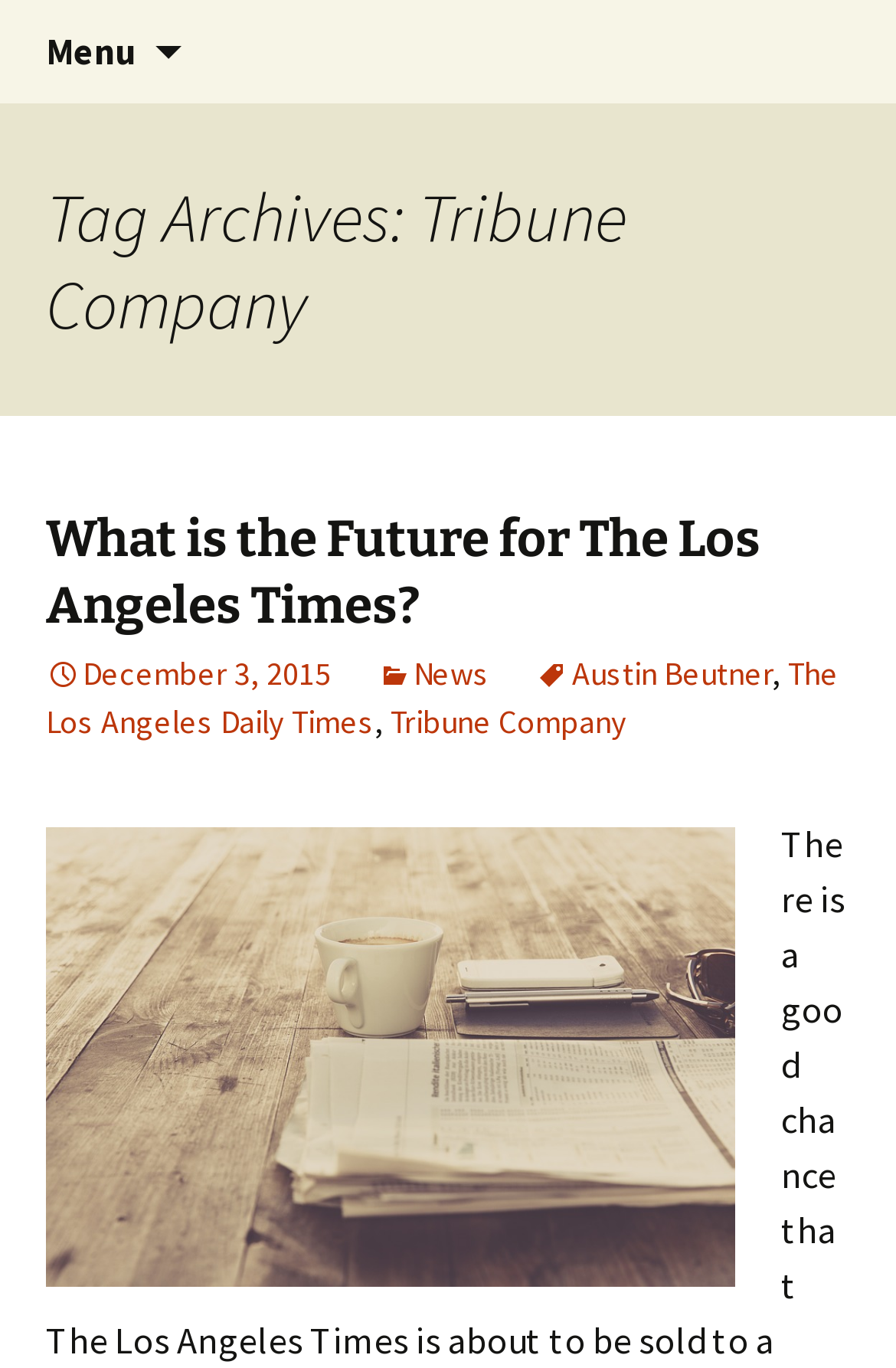What is the image description in the article section?
Give a detailed and exhaustive answer to the question.

I found the image description in the article section by looking at the image element with the description 'newspaper'.